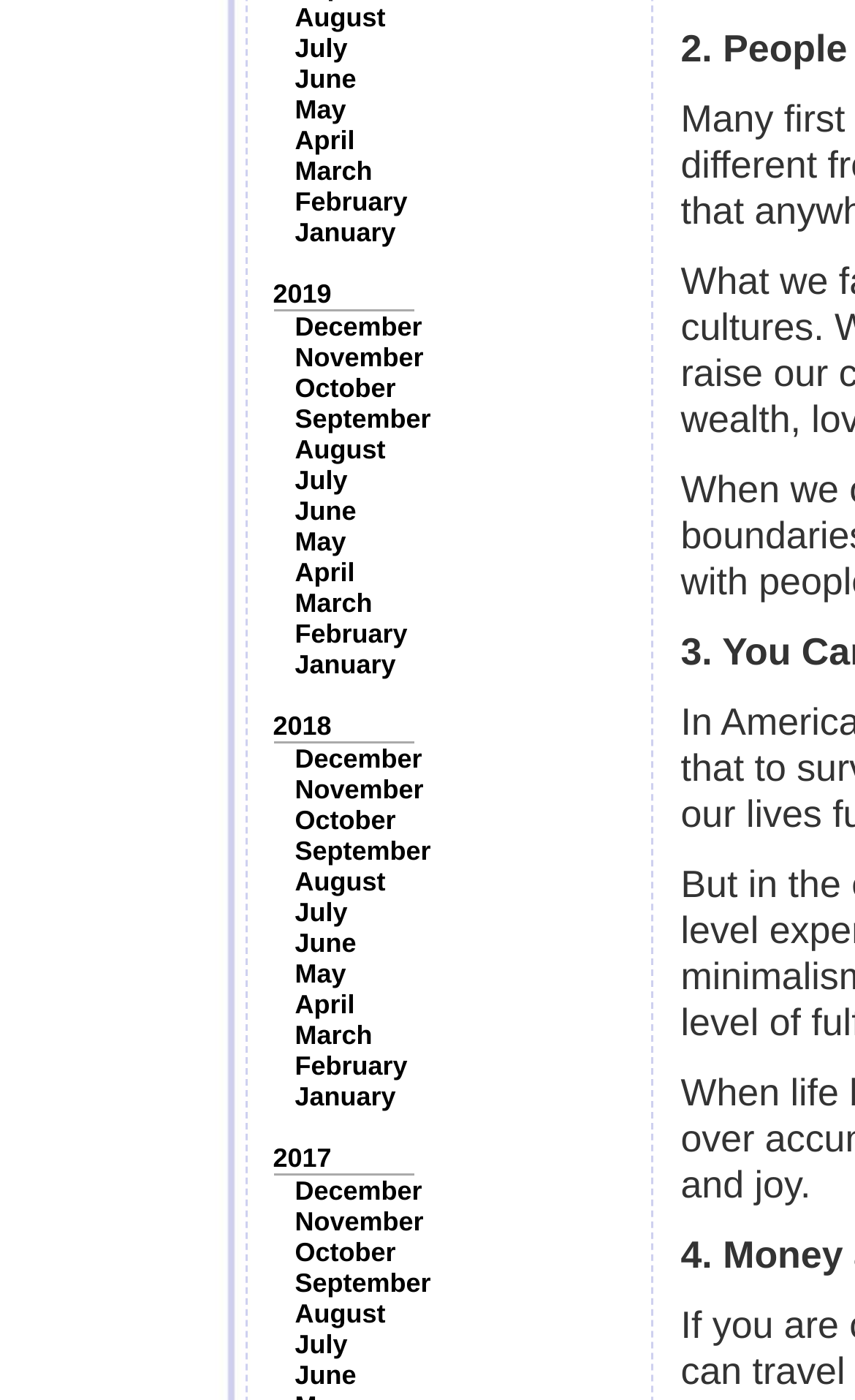What is the latest month listed in 2019?
Examine the image and provide an in-depth answer to the question.

I looked at the list of links for 2019 and found that the latest month listed is December, which is the last month of the year.